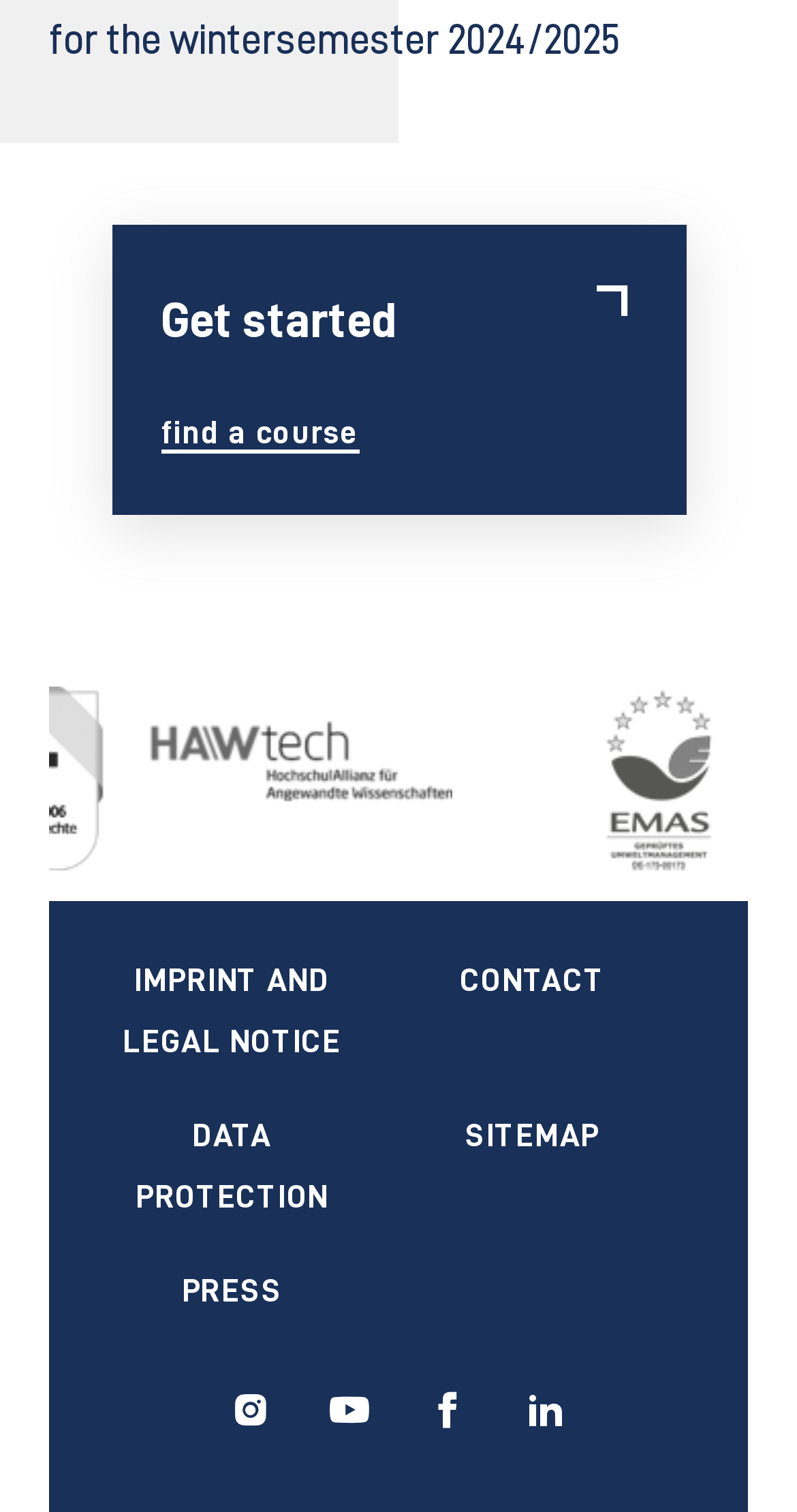Find the bounding box coordinates of the area to click in order to follow the instruction: "click find a course".

[0.201, 0.274, 0.45, 0.3]